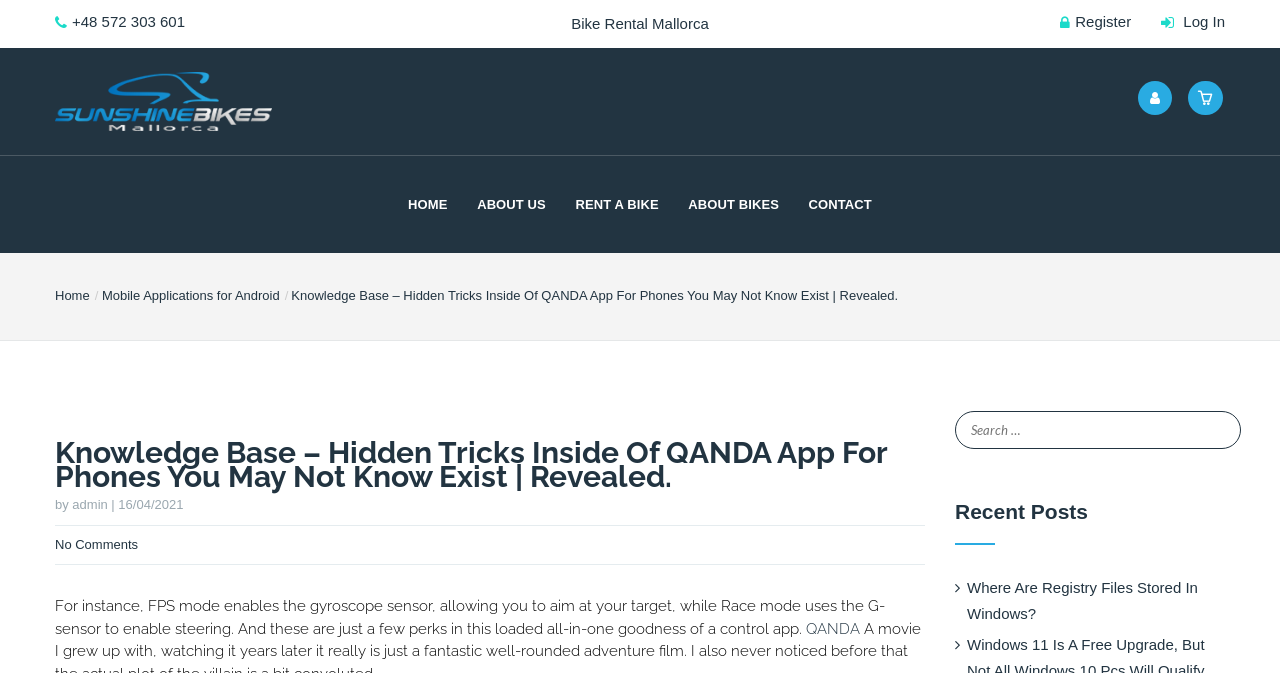Determine the bounding box coordinates of the target area to click to execute the following instruction: "Search for something."

[0.746, 0.611, 0.97, 0.667]